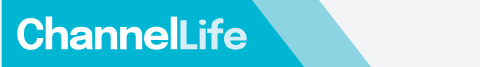What is the purpose of the logo?
Examine the image closely and answer the question with as much detail as possible.

According to the caption, the logo serves as a visual representation of ChannelLife's role in connecting resellers with critical industry news and trends, implying that the purpose of the logo is to visually represent the brand's mission.